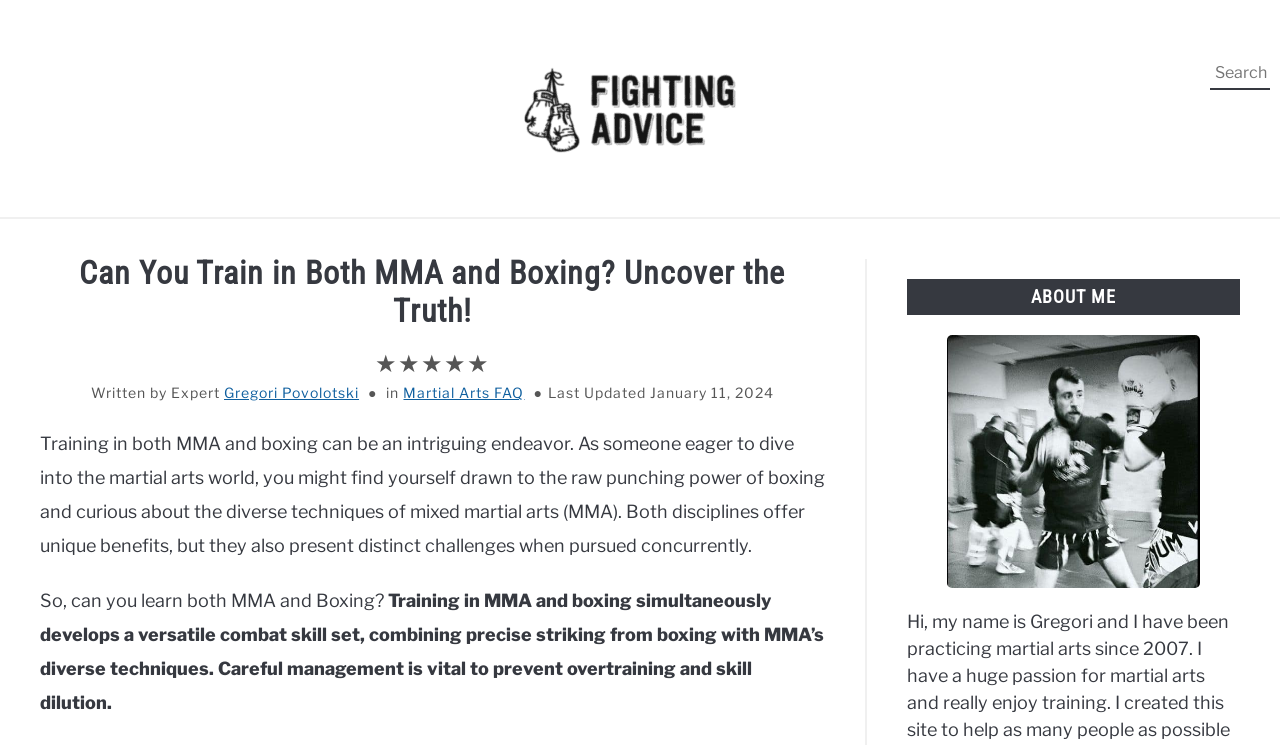Please determine the bounding box coordinates of the section I need to click to accomplish this instruction: "Go to HOME page".

[0.176, 0.293, 0.242, 0.356]